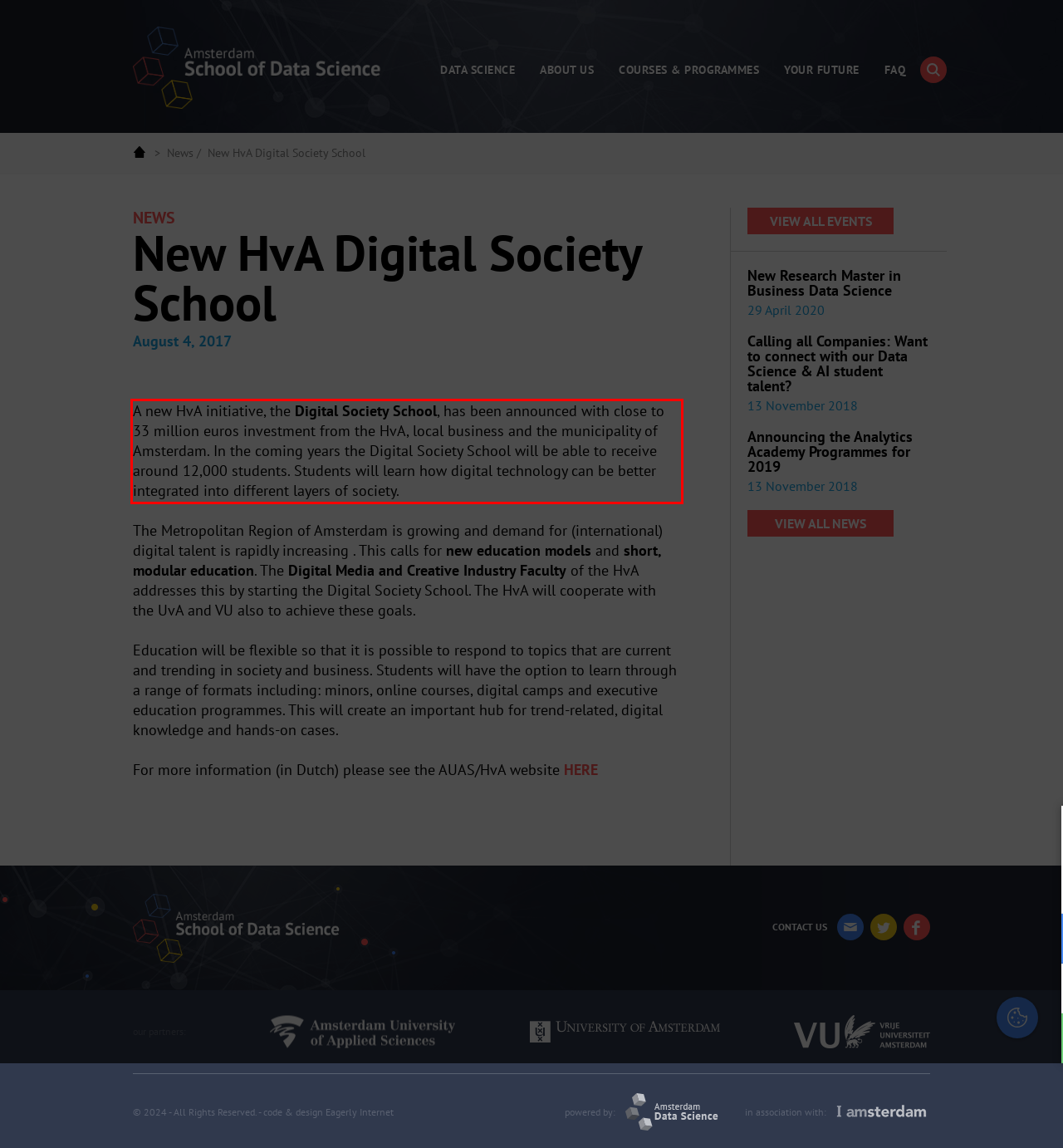Please look at the screenshot provided and find the red bounding box. Extract the text content contained within this bounding box.

A new HvA initiative, the Digital Society School, has been announced with close to 33 million euros investment from the HvA, local business and the municipality of Amsterdam. In the coming years the Digital Society School will be able to receive around 12,000 students. Students will learn how digital technology can be better integrated into different layers of society.